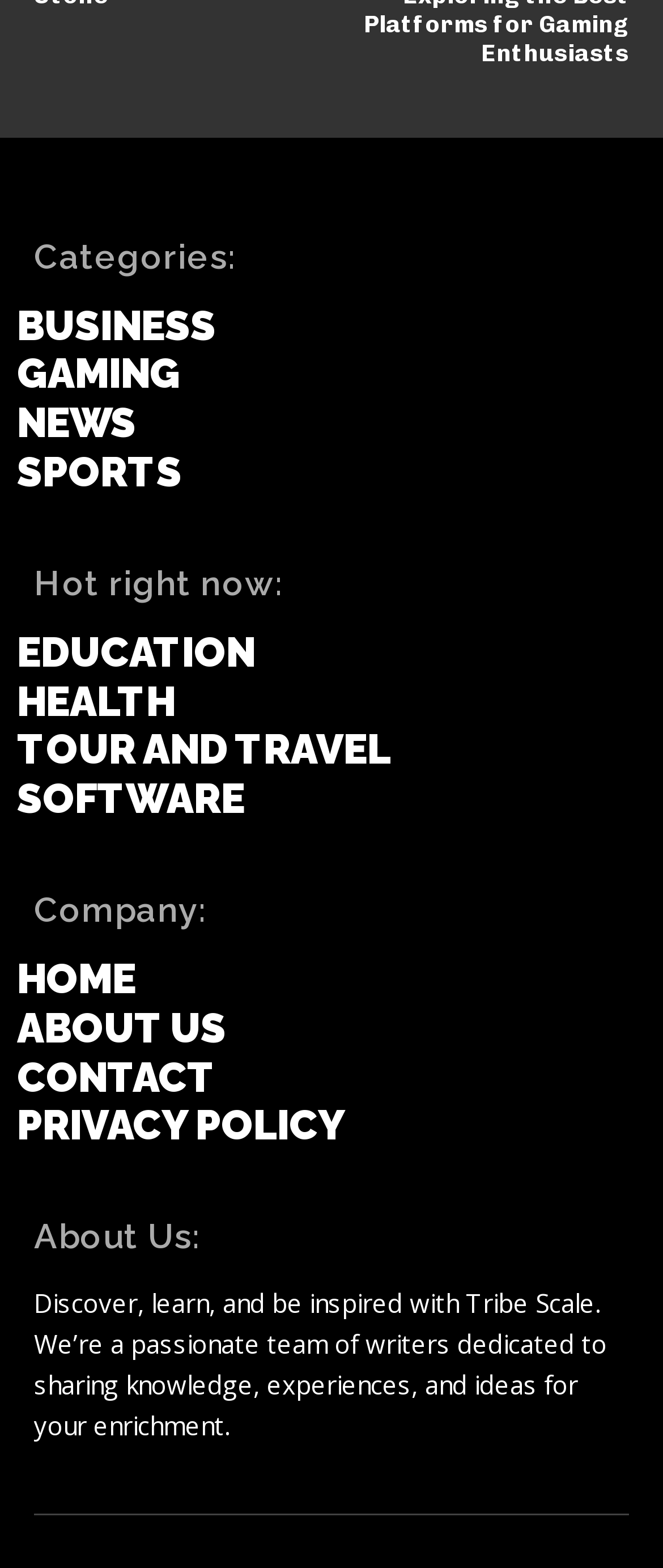Identify the bounding box coordinates of the region I need to click to complete this instruction: "Click on BUSINESS category".

[0.026, 0.193, 0.949, 0.224]